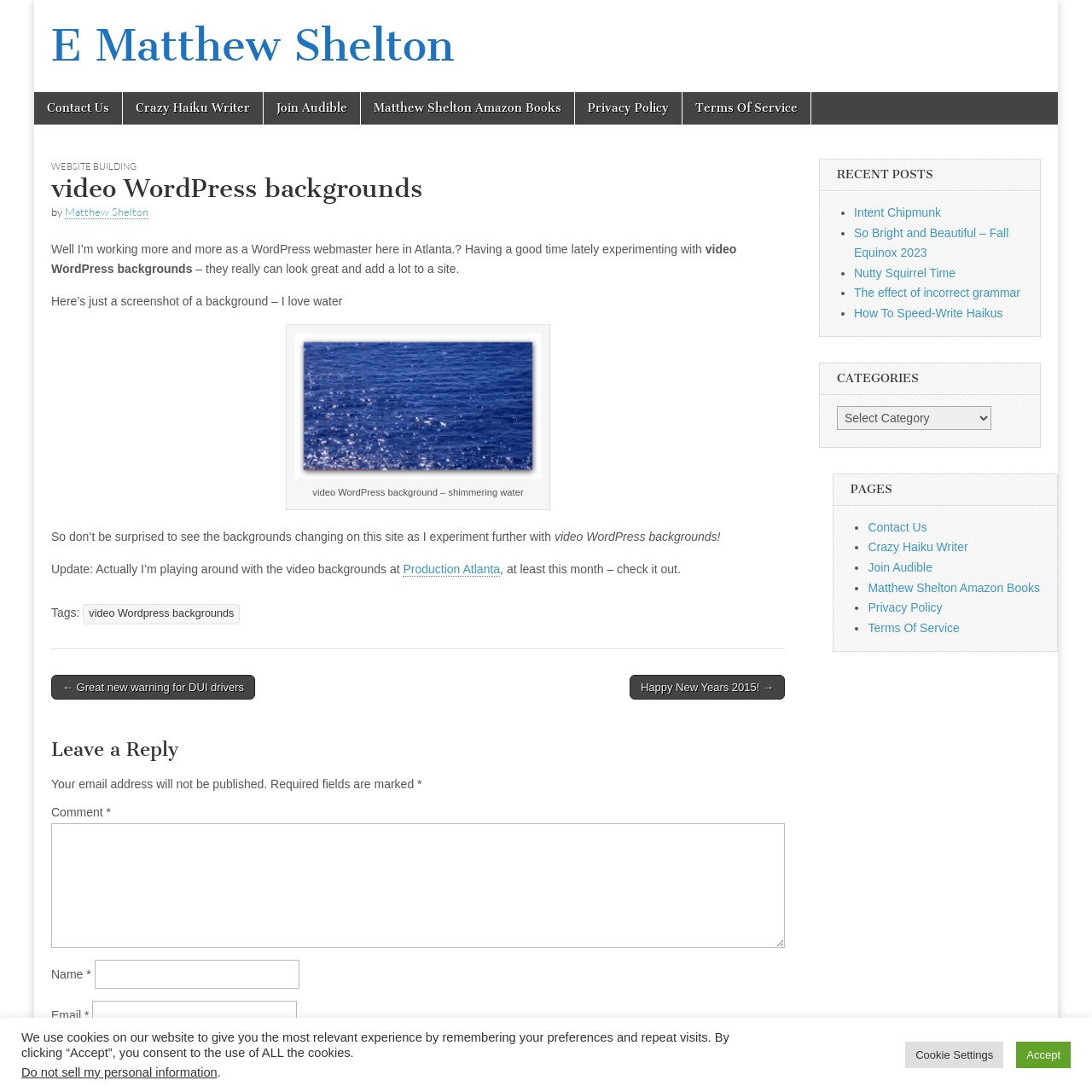Provide the bounding box coordinates of the HTML element described as: "Join Audible". The bounding box coordinates should be four float numbers between 0 and 1, i.e., [left, top, right, bottom].

[0.795, 0.513, 0.854, 0.526]